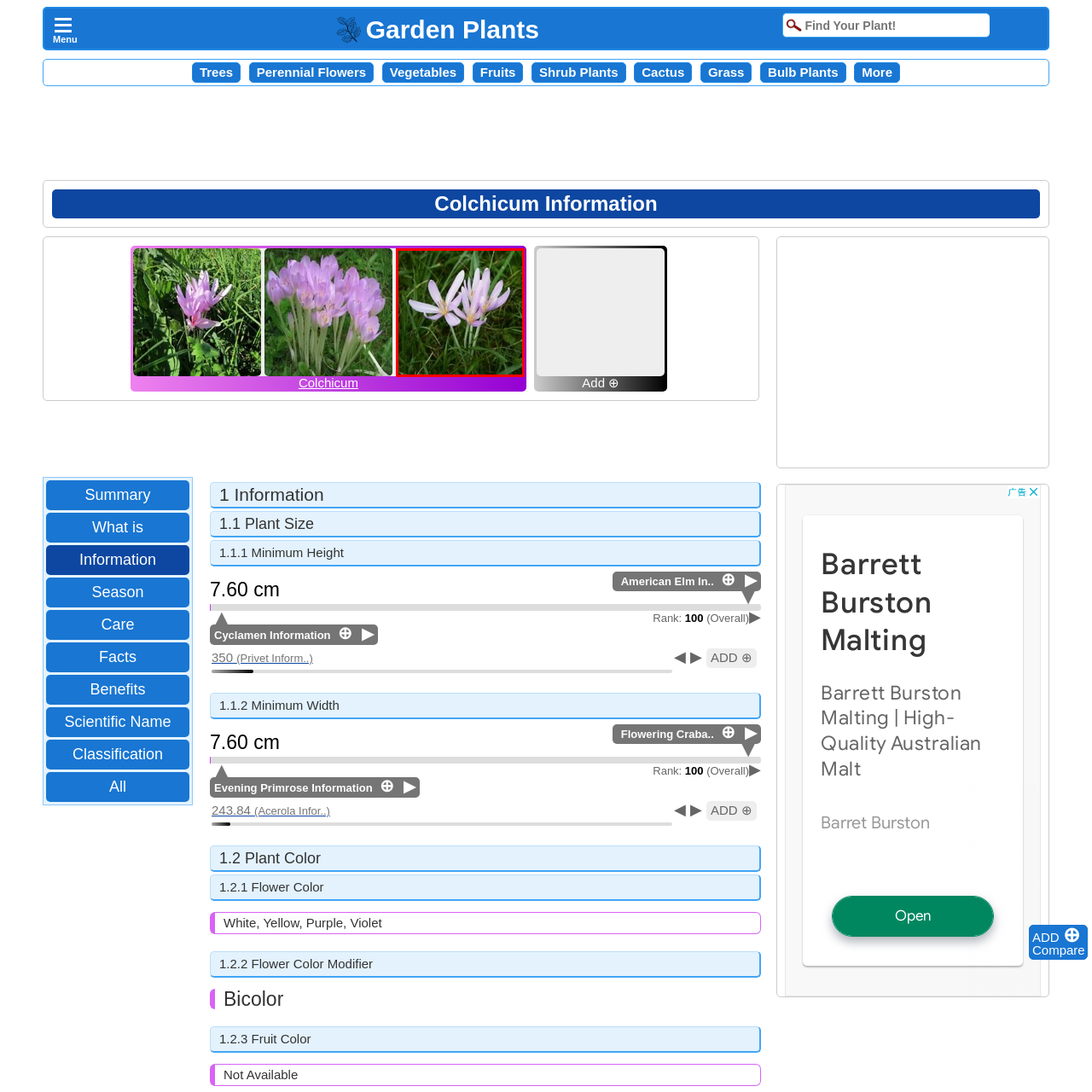What is the shape of the Colchicum flowers' petals?
Look closely at the image highlighted by the red bounding box and give a comprehensive answer to the question.

The caption describes the petals of the Colchicum flowers as elongated and elegantly arranged, creating a gentle and inviting visual appeal.